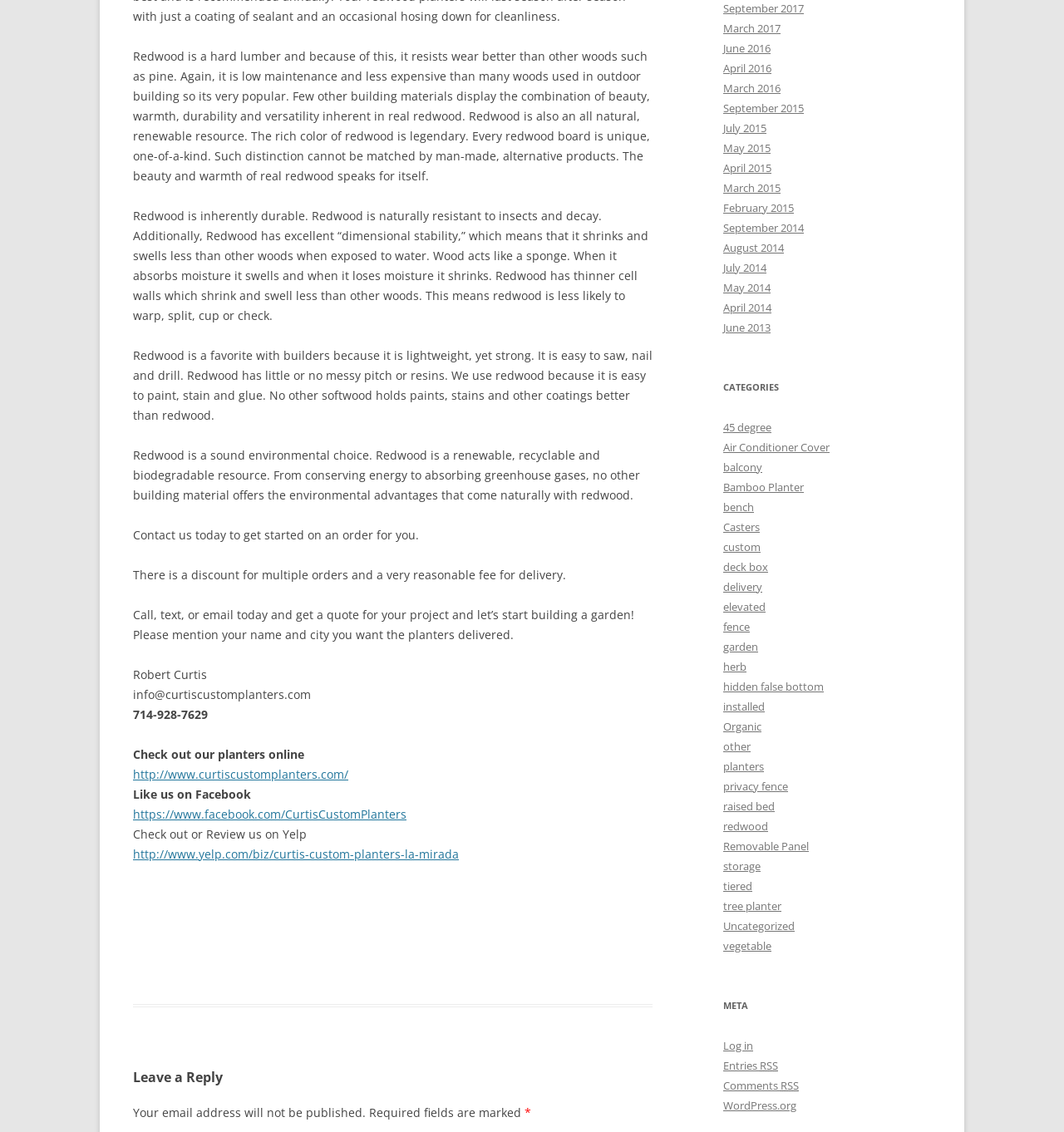Please determine the bounding box coordinates of the element to click on in order to accomplish the following task: "Leave a reply". Ensure the coordinates are four float numbers ranging from 0 to 1, i.e., [left, top, right, bottom].

[0.125, 0.942, 0.613, 0.96]